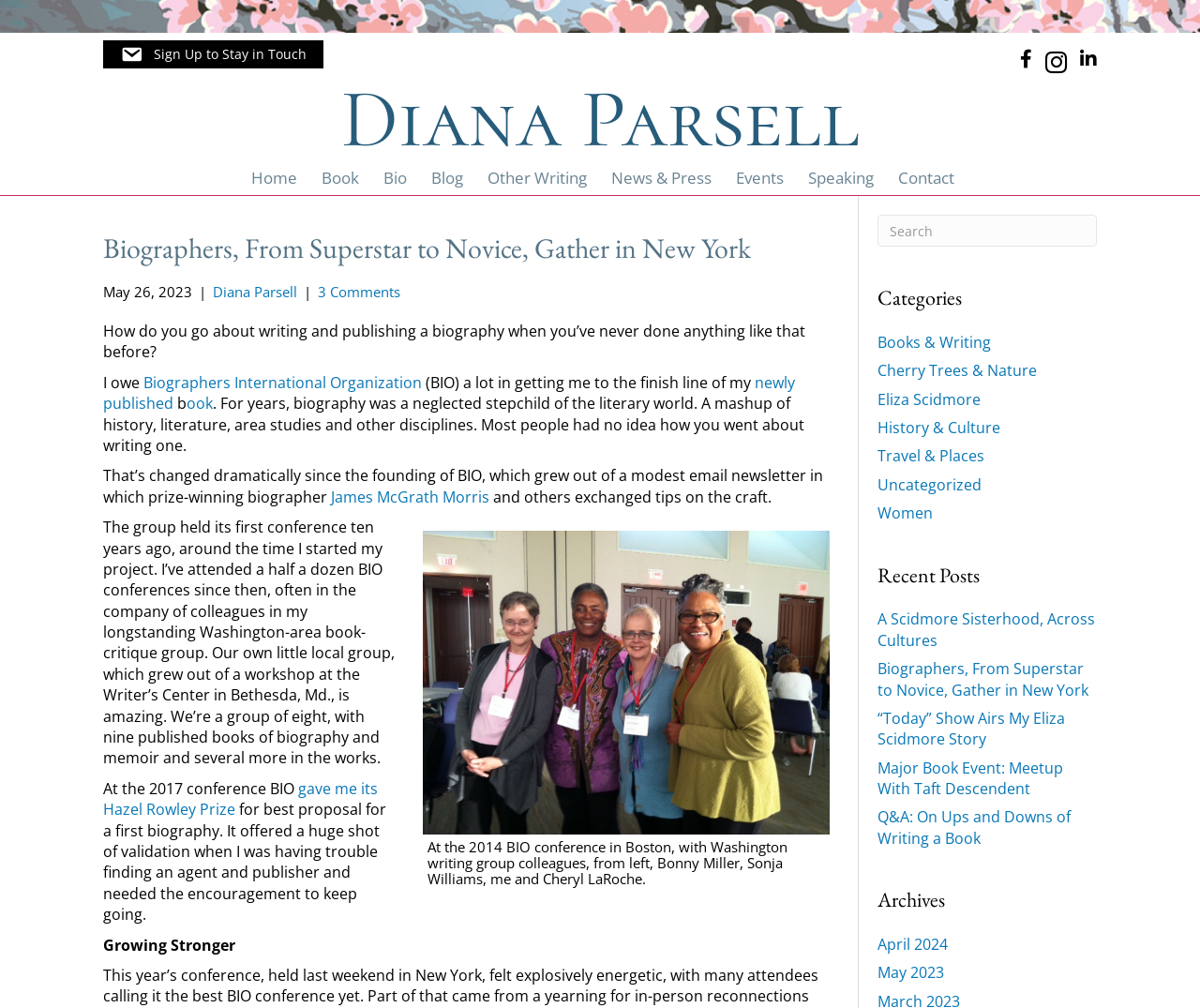Please find and report the bounding box coordinates of the element to click in order to perform the following action: "Visit developer website". The coordinates should be expressed as four float numbers between 0 and 1, in the format [left, top, right, bottom].

None